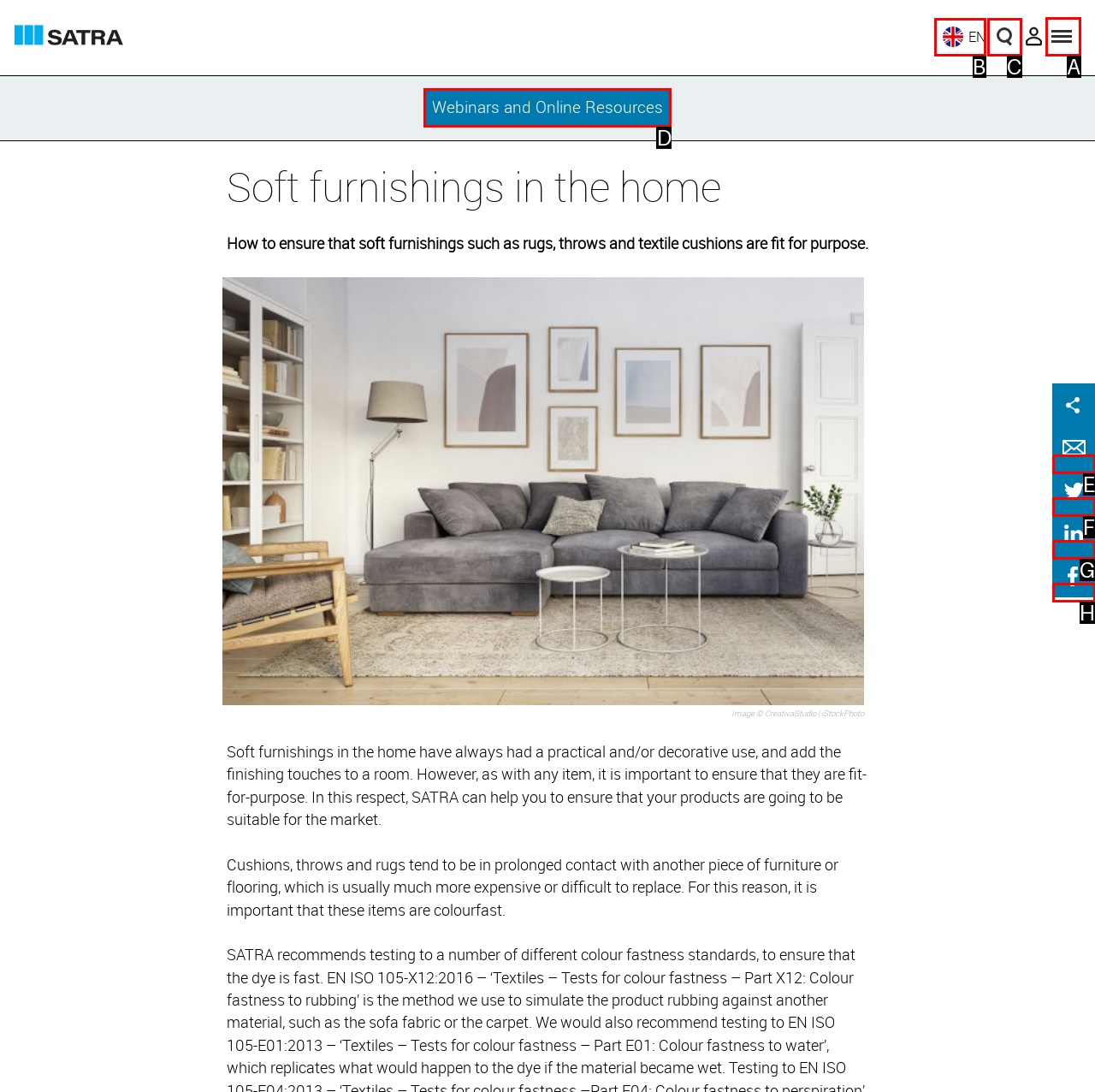Look at the highlighted elements in the screenshot and tell me which letter corresponds to the task: Click the navigation menu.

A